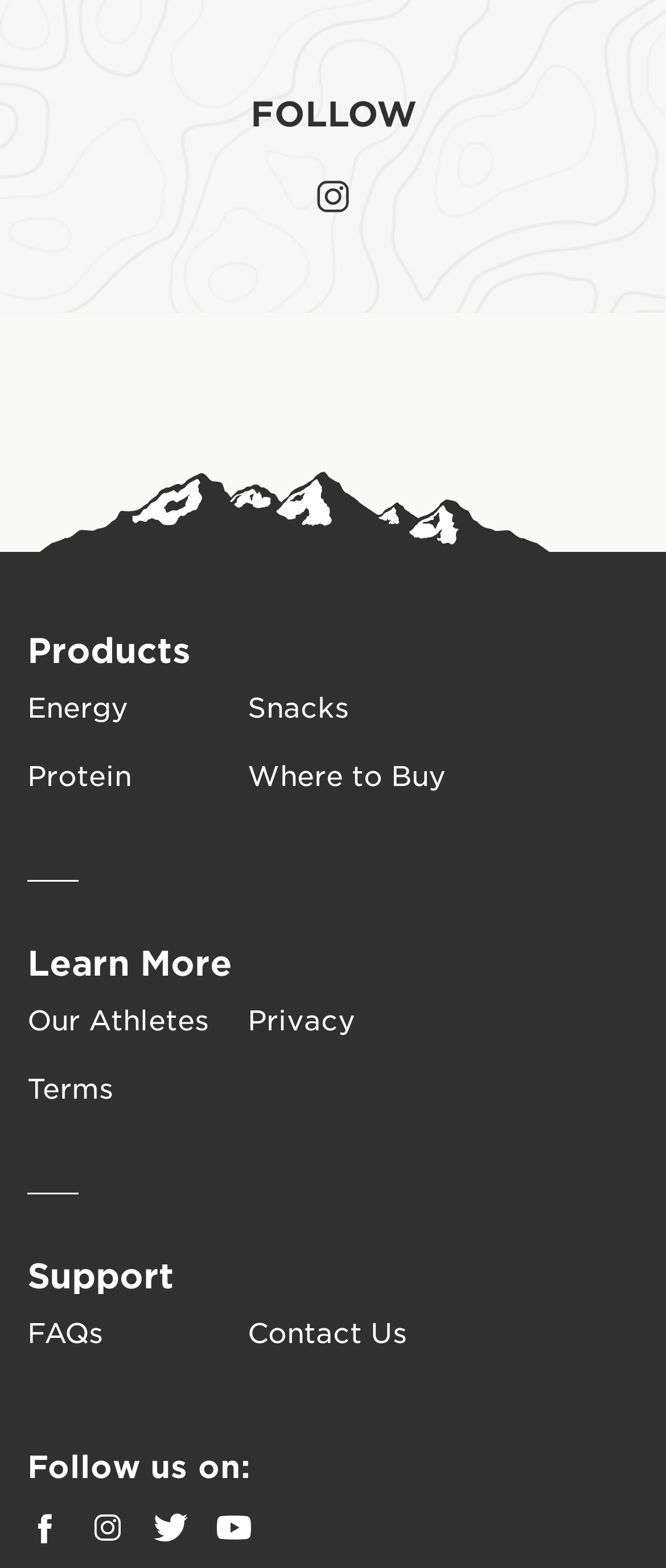Locate the bounding box coordinates of the element that should be clicked to execute the following instruction: "Explore Energy products".

[0.041, 0.439, 0.372, 0.461]